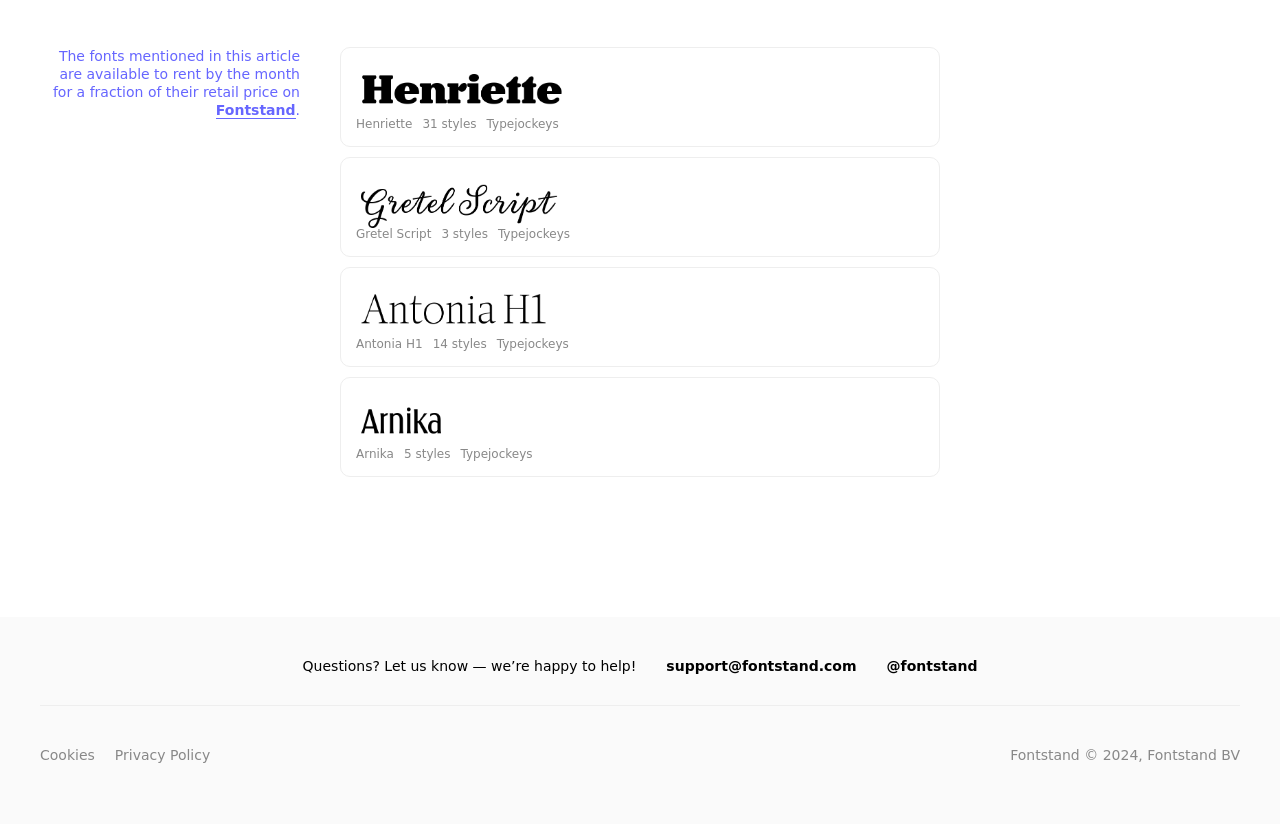Please provide a one-word or phrase answer to the question: 
What is Henriette?

Font